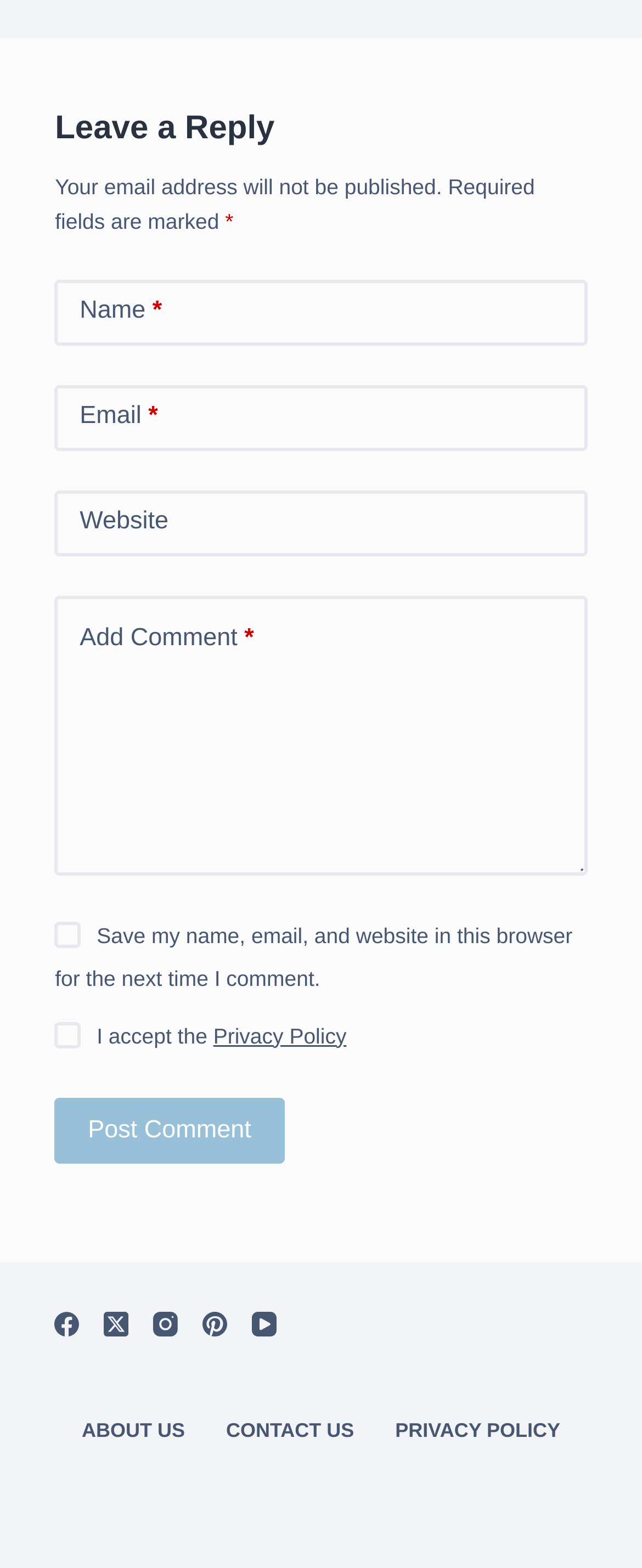Please identify the bounding box coordinates of the element's region that needs to be clicked to fulfill the following instruction: "Check the Save my name checkbox". The bounding box coordinates should consist of four float numbers between 0 and 1, i.e., [left, top, right, bottom].

[0.086, 0.588, 0.127, 0.604]